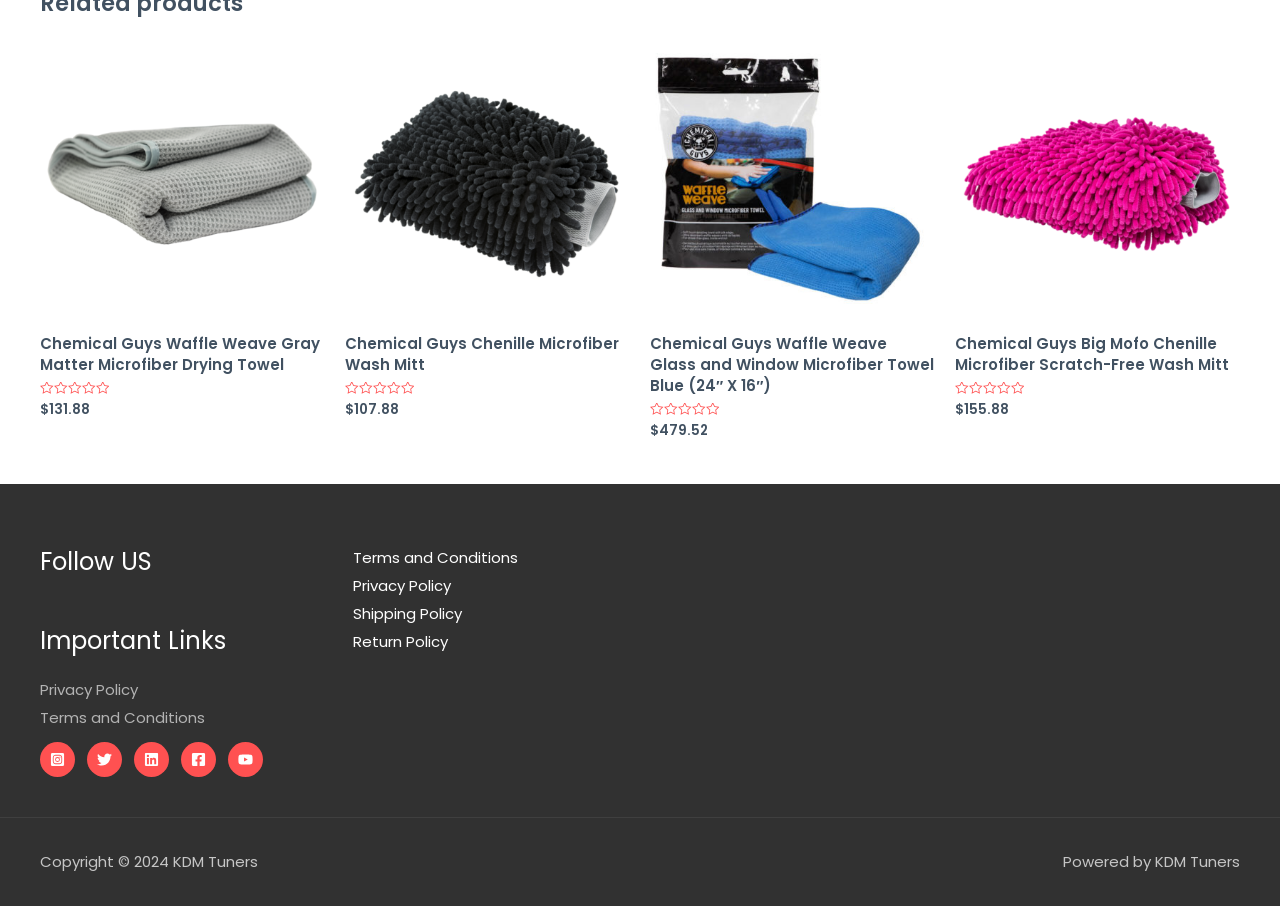Please find the bounding box coordinates for the clickable element needed to perform this instruction: "Click the Instagram icon".

[0.039, 0.83, 0.051, 0.847]